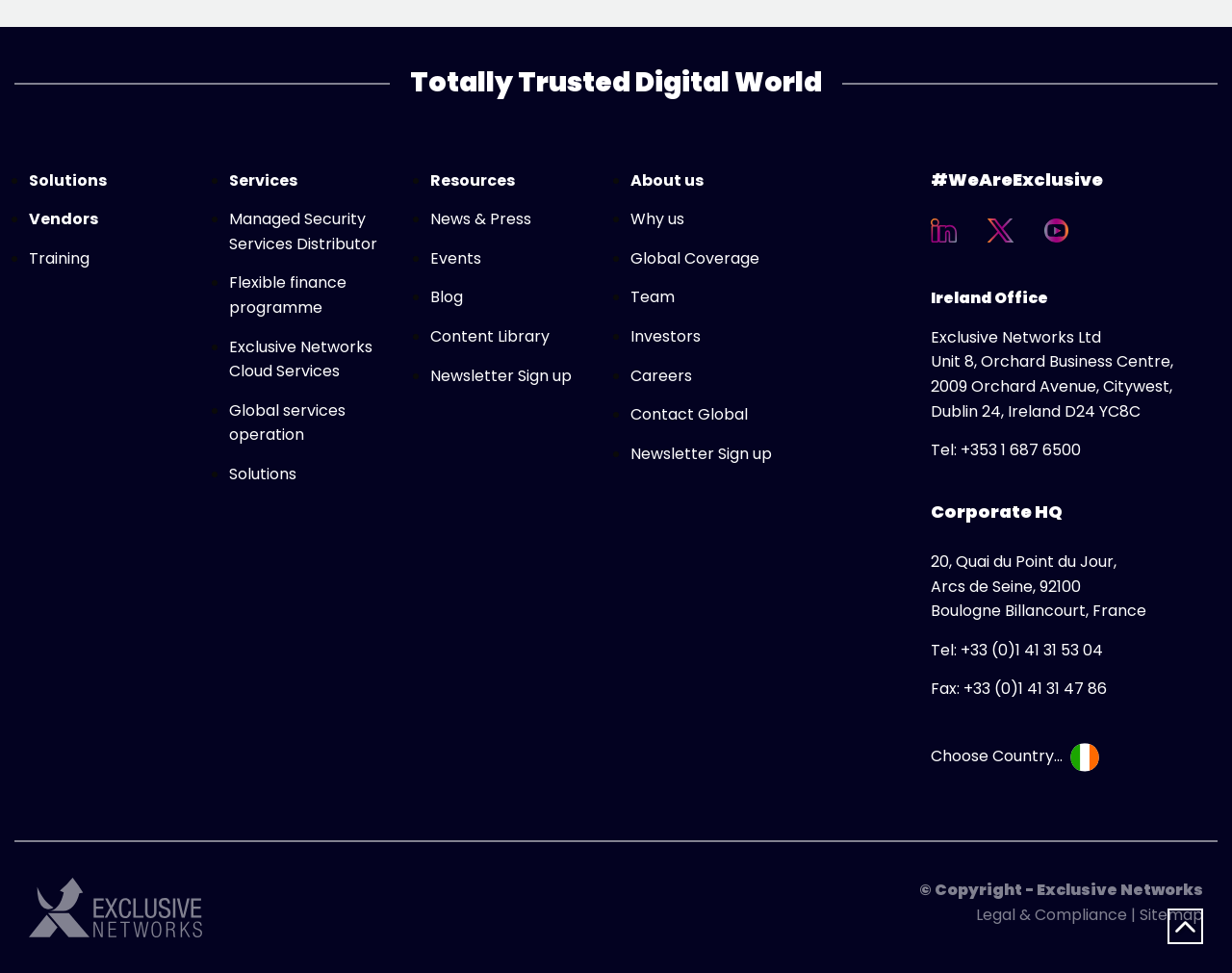Identify the bounding box coordinates of the region that should be clicked to execute the following instruction: "Explore the Content Library".

[0.349, 0.334, 0.446, 0.357]